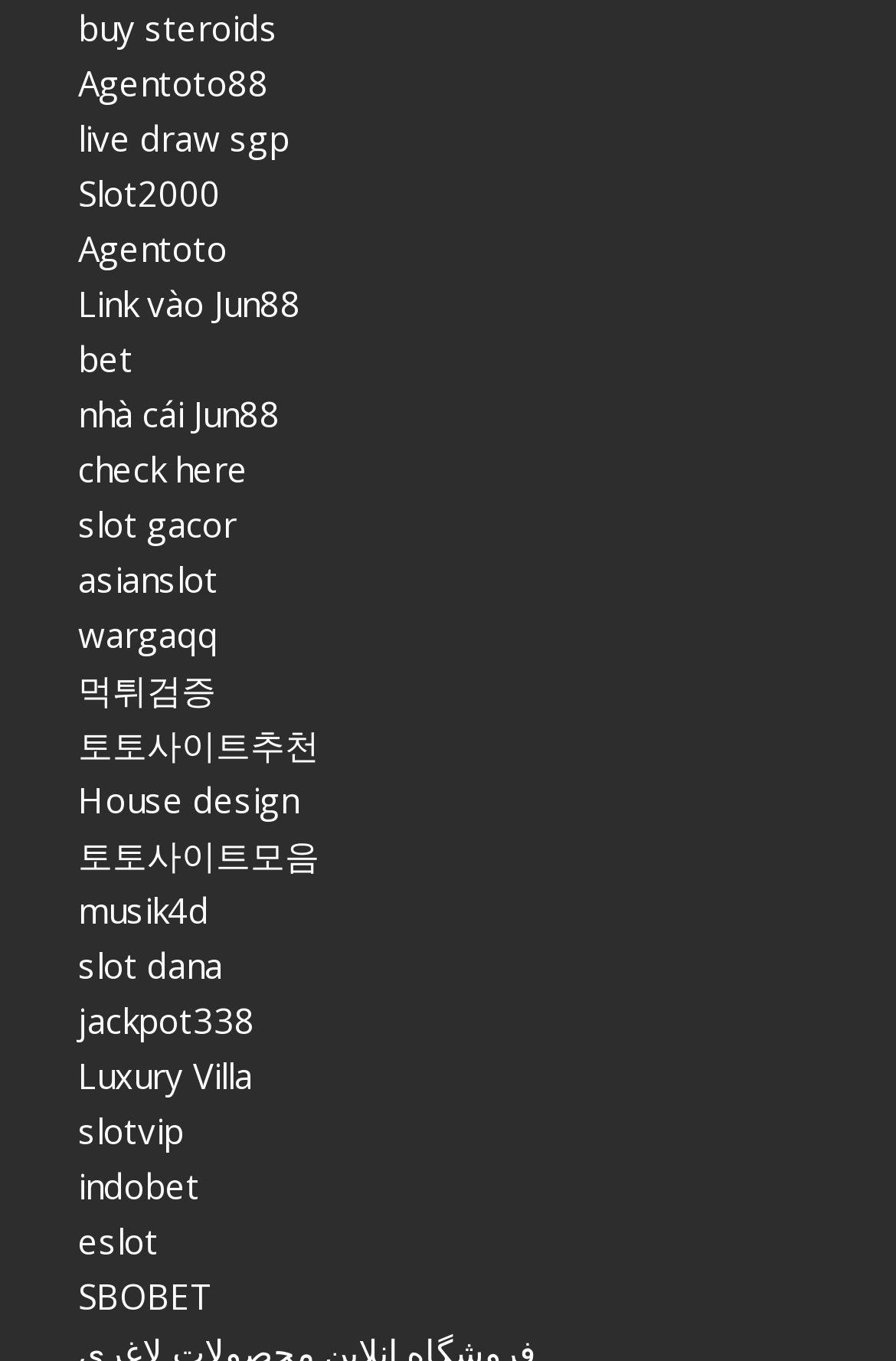Find and indicate the bounding box coordinates of the region you should select to follow the given instruction: "play 'Slot2000'".

[0.087, 0.125, 0.246, 0.158]